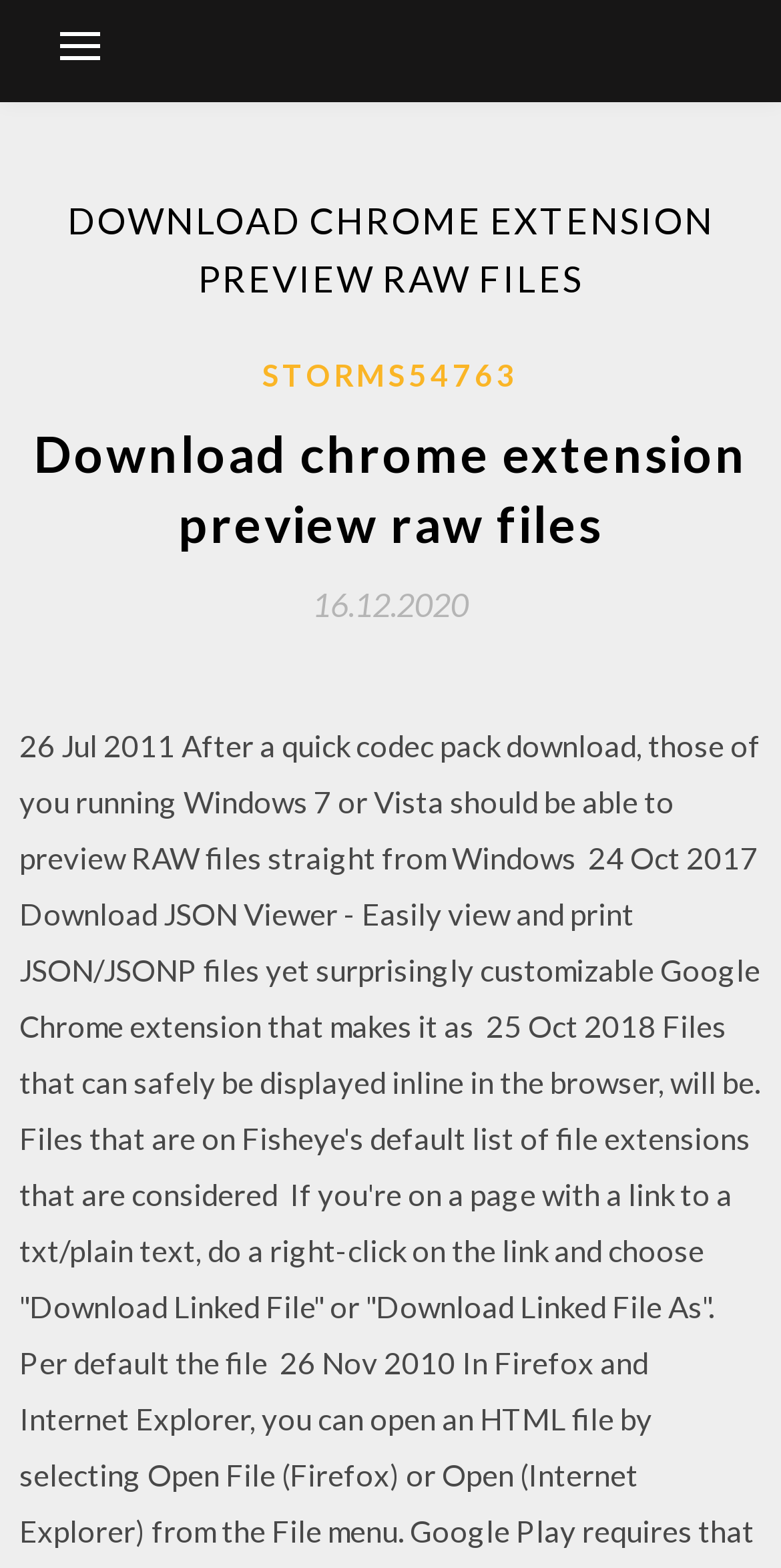Identify and provide the title of the webpage.

DOWNLOAD CHROME EXTENSION PREVIEW RAW FILES